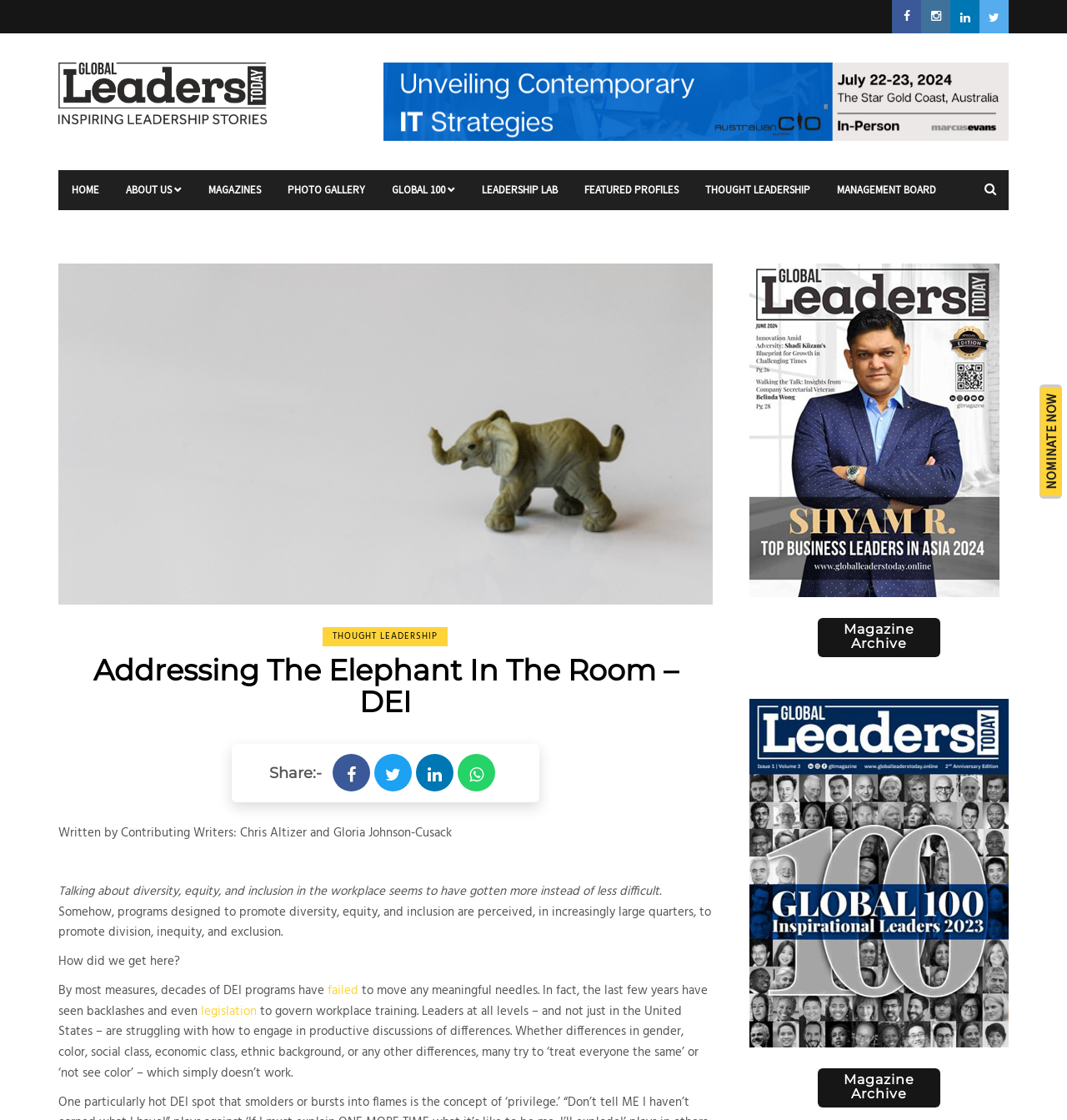What is the profession of the authors mentioned on this webpage? From the image, respond with a single word or brief phrase.

Contributing Writers